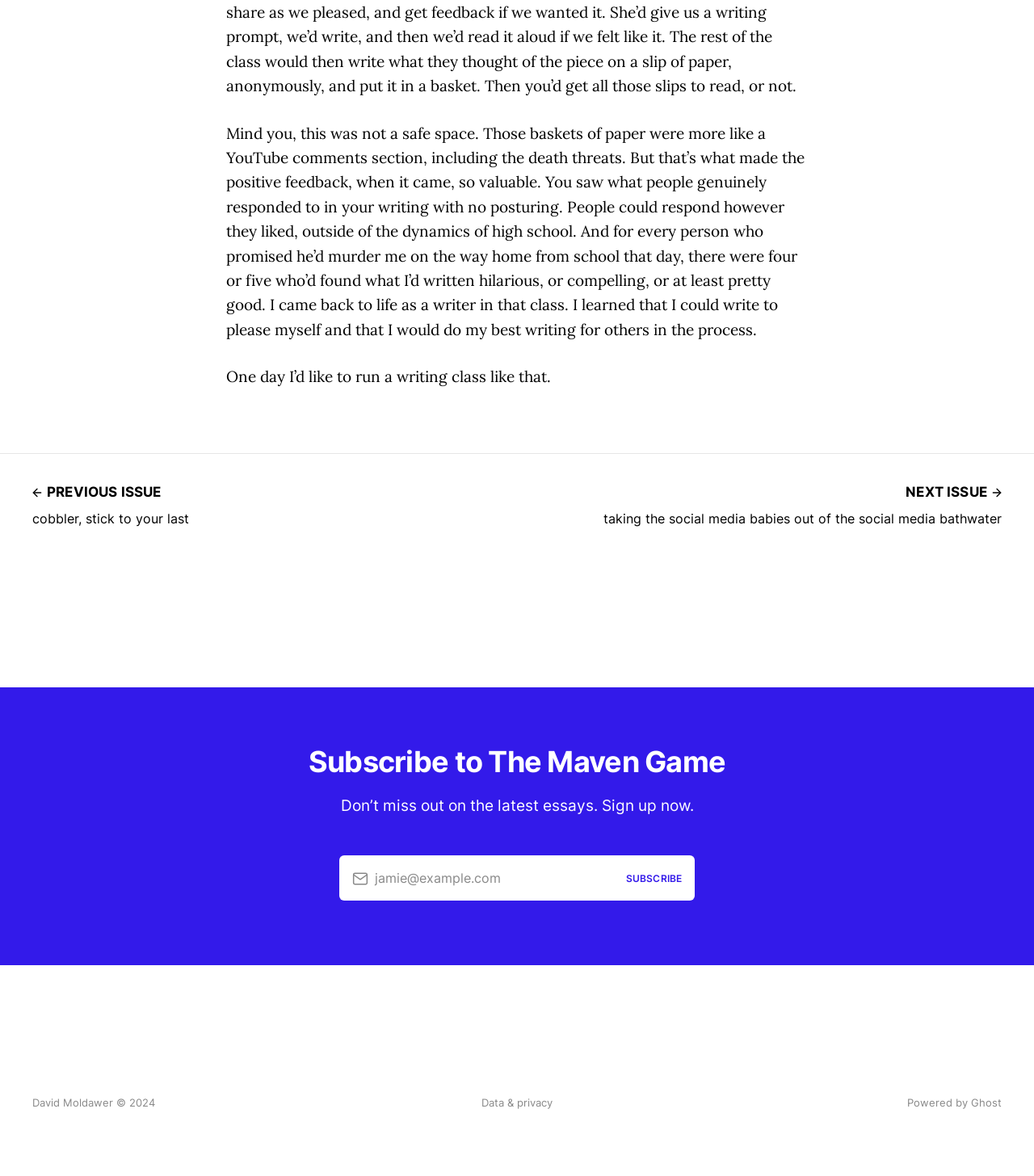What is the relationship between the author and the writing class?
Provide a comprehensive and detailed answer to the question.

The author mentions that they 'came back to life as a writer in that class', which suggests that the author was a student in the writing class and had a transformative experience.